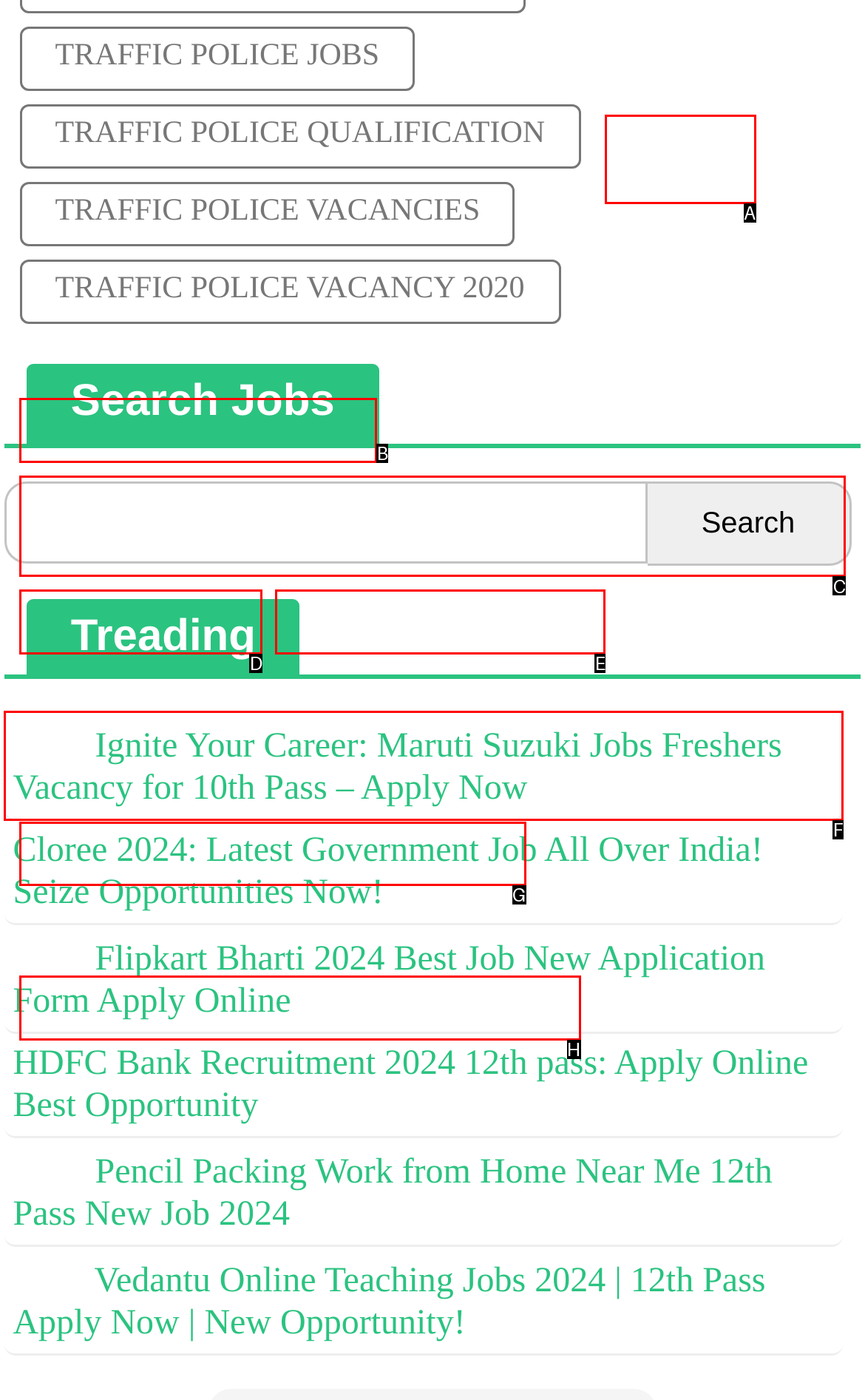Identify which HTML element to click to fulfill the following task: Apply for Maruti Suzuki jobs. Provide your response using the letter of the correct choice.

F